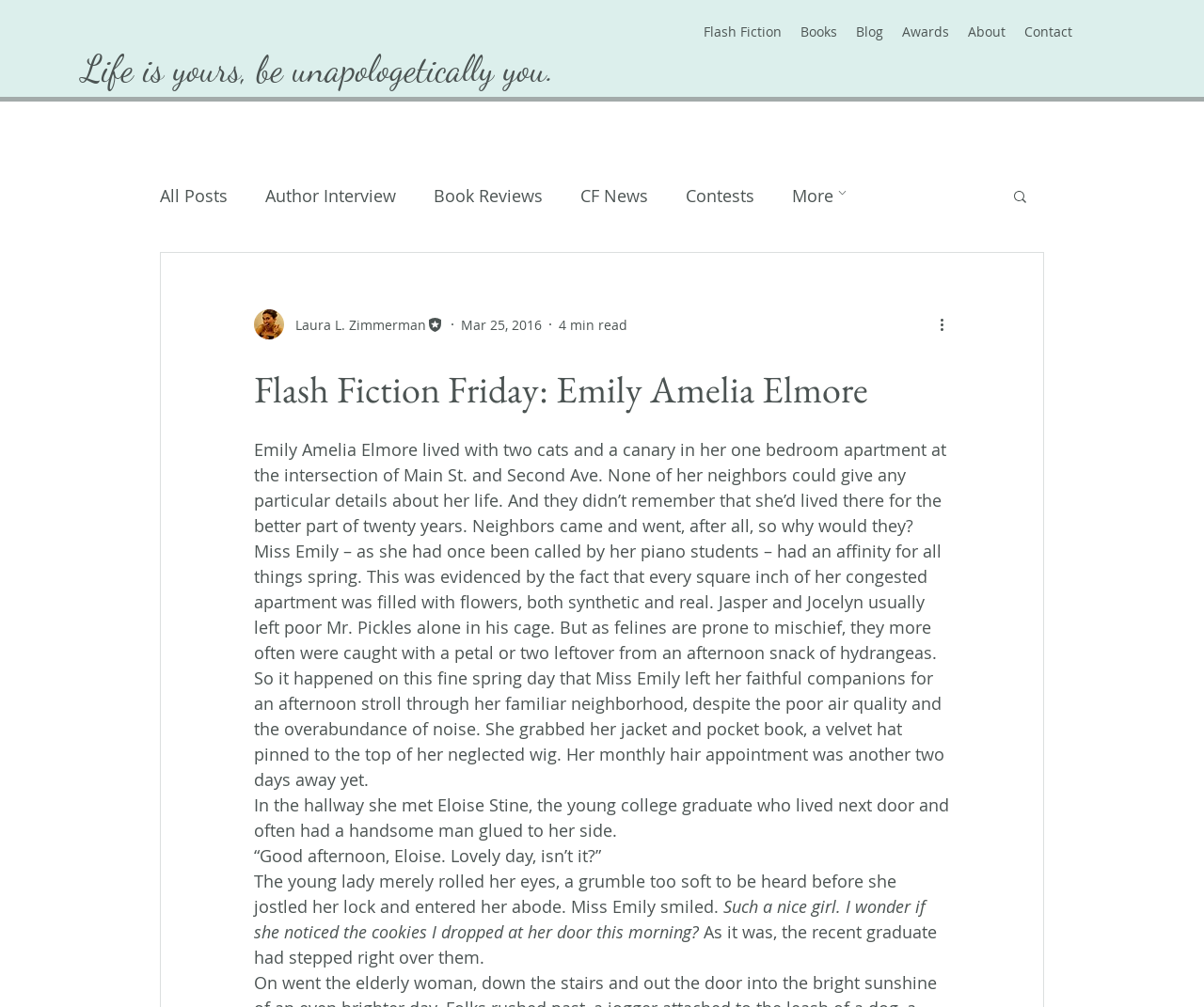Can you identify the bounding box coordinates of the clickable region needed to carry out this instruction: 'Search for something'? The coordinates should be four float numbers within the range of 0 to 1, stated as [left, top, right, bottom].

[0.84, 0.187, 0.855, 0.206]